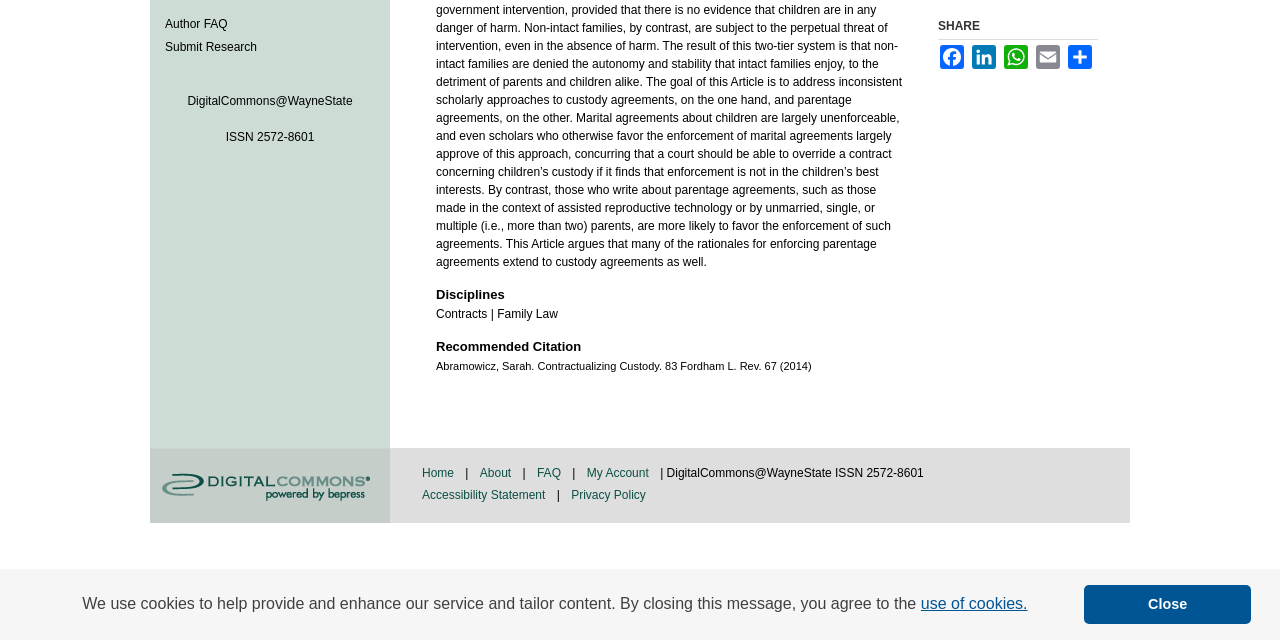From the webpage screenshot, predict the bounding box coordinates (top-left x, top-left y, bottom-right x, bottom-right y) for the UI element described here: use of cookies.

[0.717, 0.92, 0.805, 0.968]